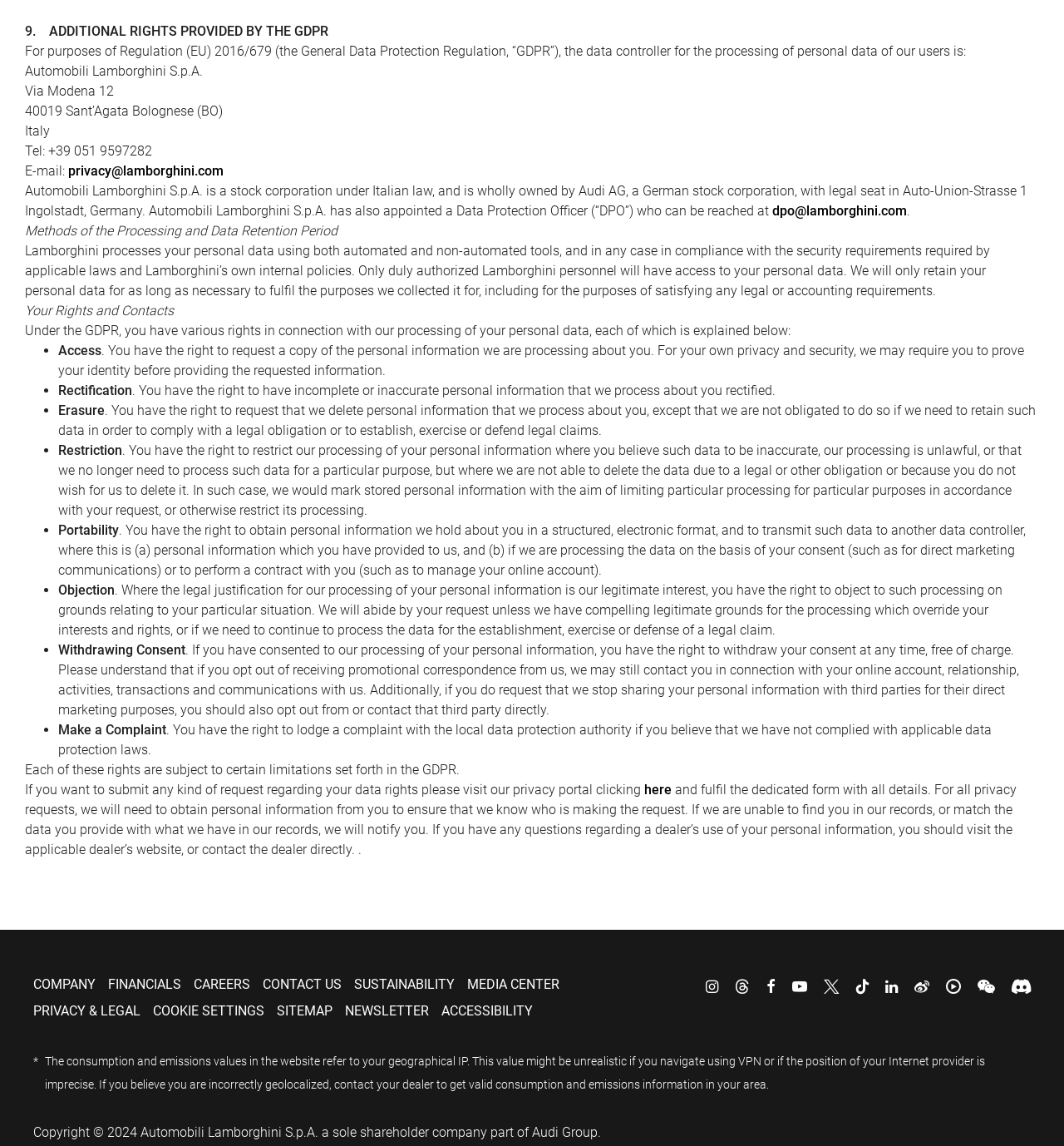Determine the bounding box coordinates for the element that should be clicked to follow this instruction: "Click the 'here' link to submit a data rights request". The coordinates should be given as four float numbers between 0 and 1, in the format [left, top, right, bottom].

[0.605, 0.682, 0.631, 0.696]